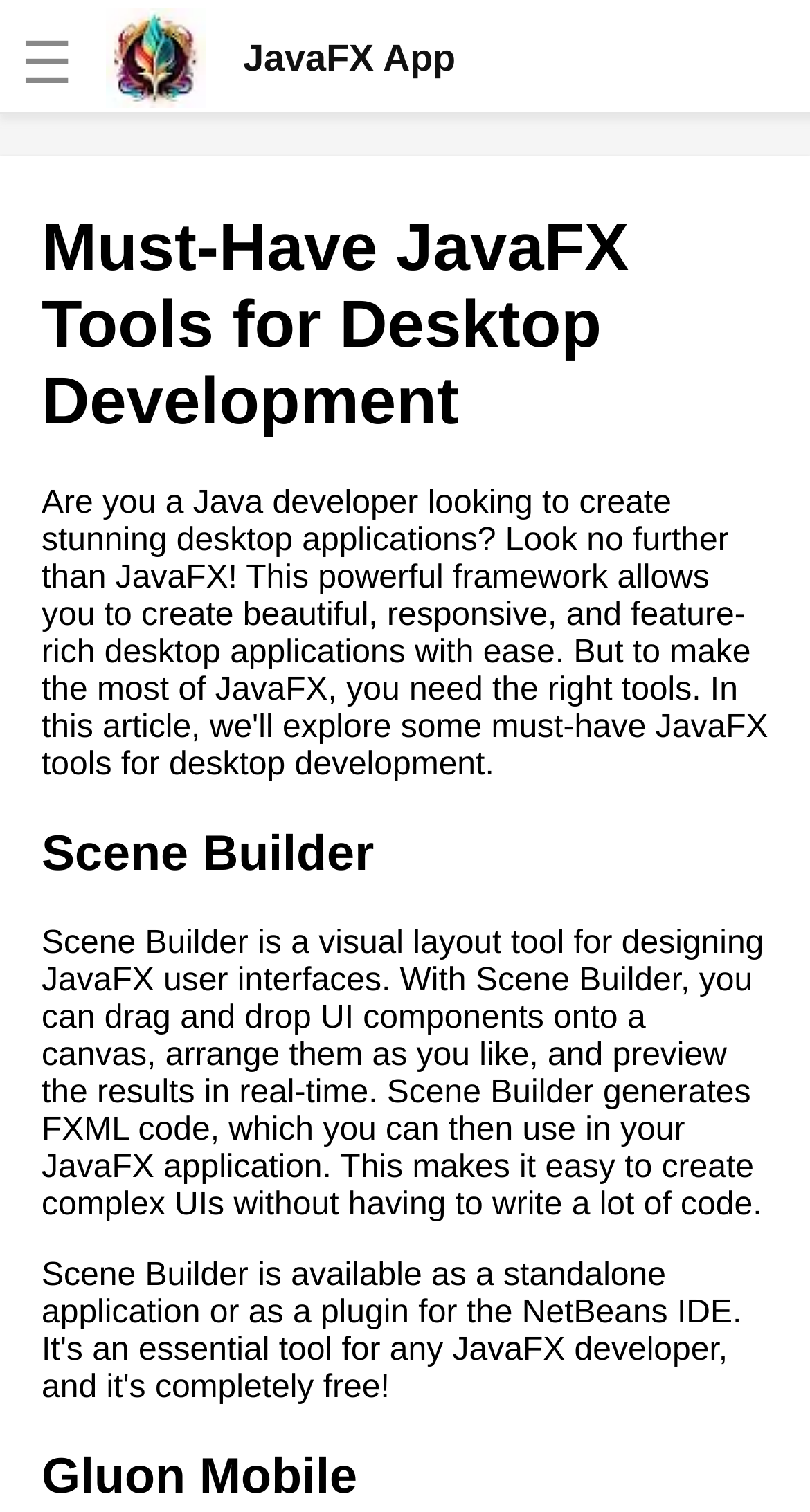Respond to the question below with a single word or phrase:
What is the topic of the webpage?

JavaFX tools for desktop development